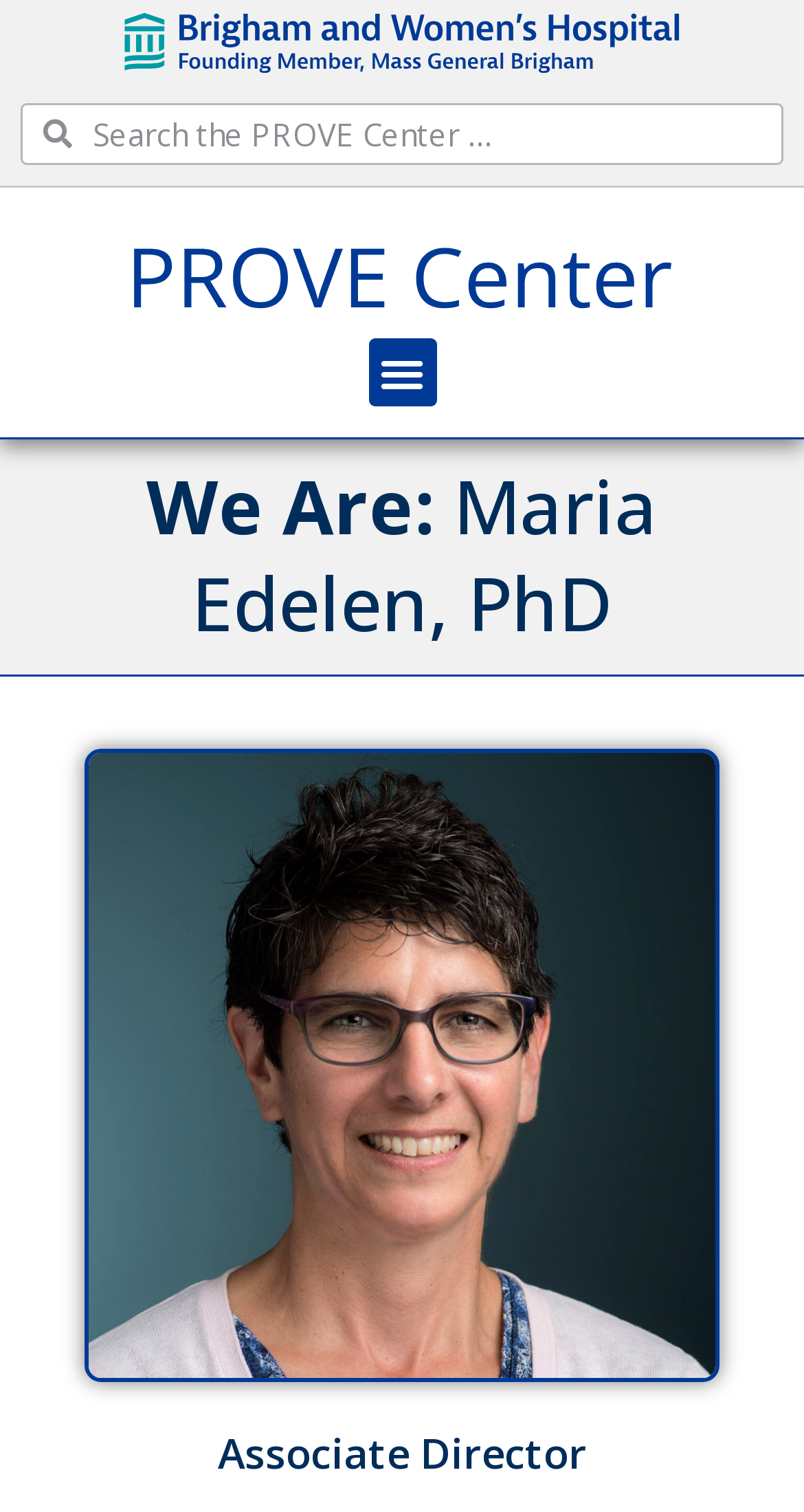Please determine the main heading text of this webpage.

We Are: Maria Edelen, PhD